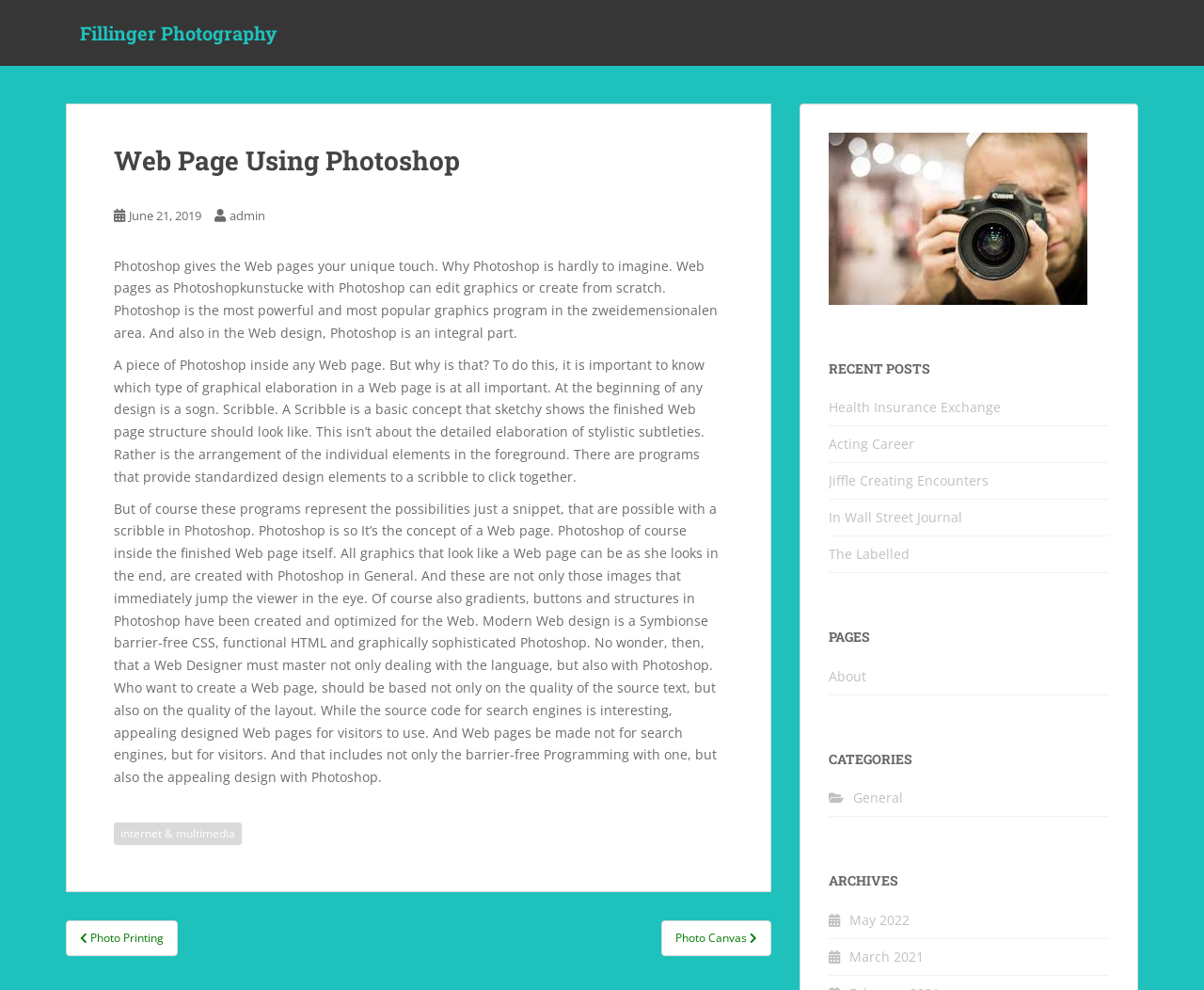Answer the following query with a single word or phrase:
What are the three essential components of modern web design?

CSS, HTML, and Photoshop